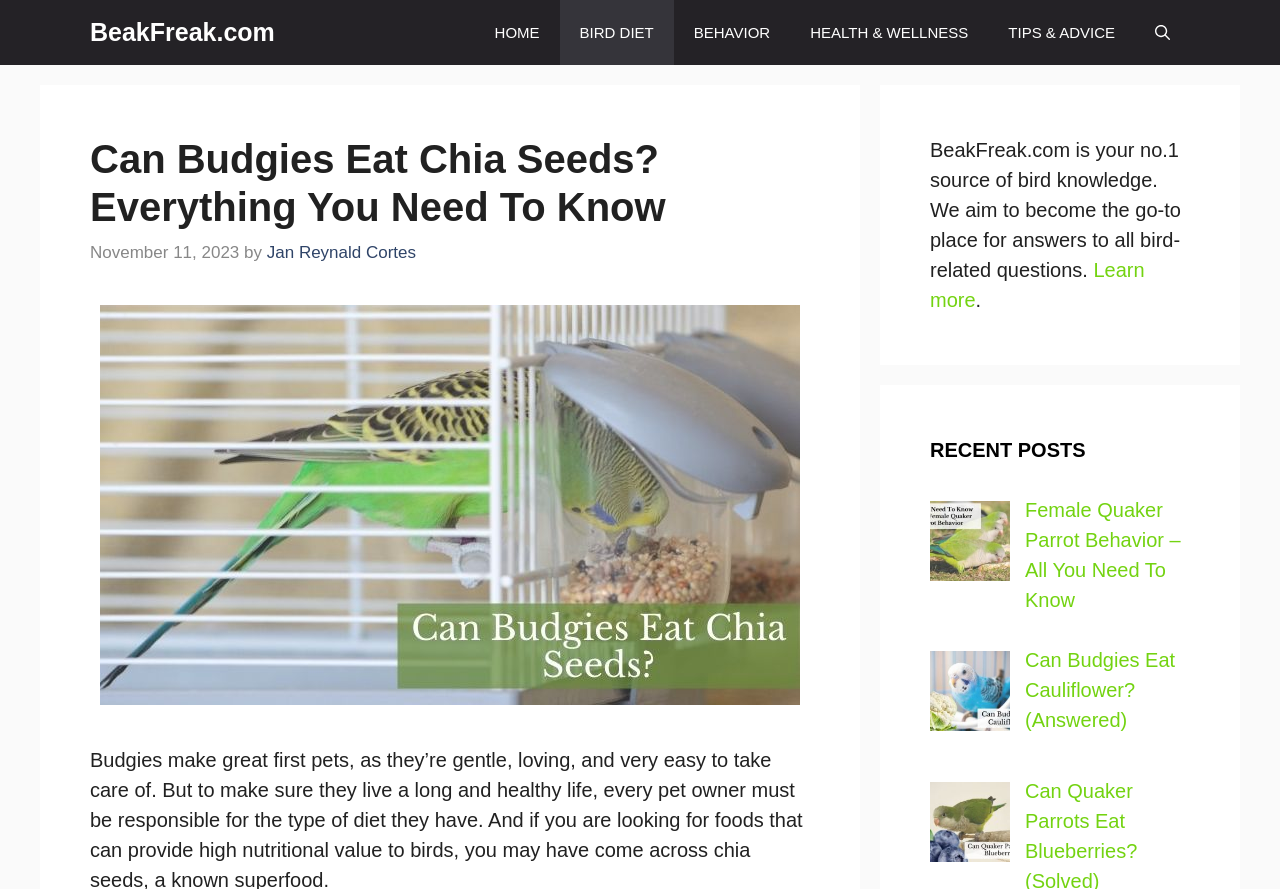Find the bounding box coordinates of the clickable area required to complete the following action: "read about female quaker parrot behavior".

[0.801, 0.561, 0.922, 0.687]